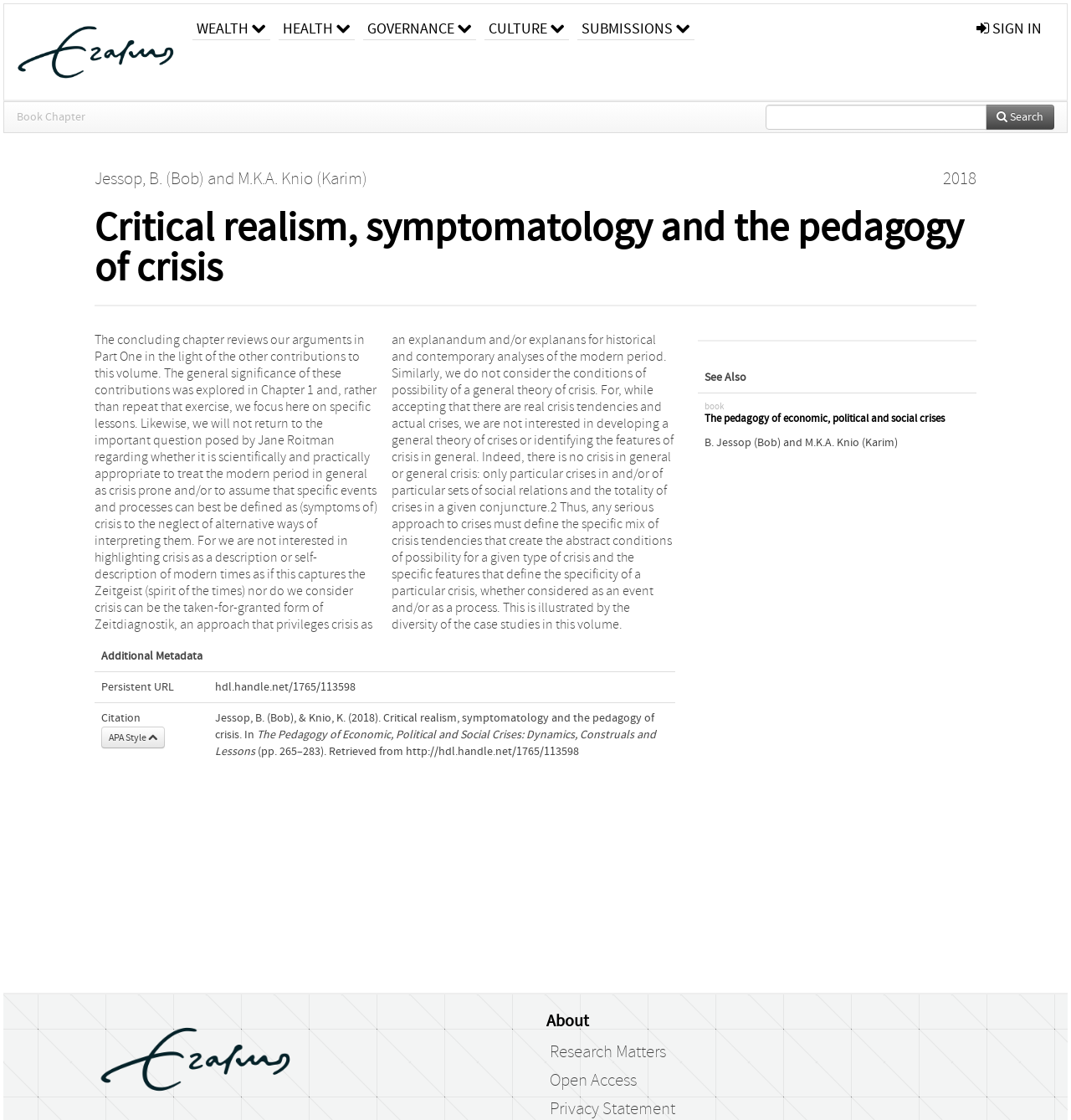Answer this question using a single word or a brief phrase:
What is the URL of the book chapter?

hdl.handle.net/1765/113598